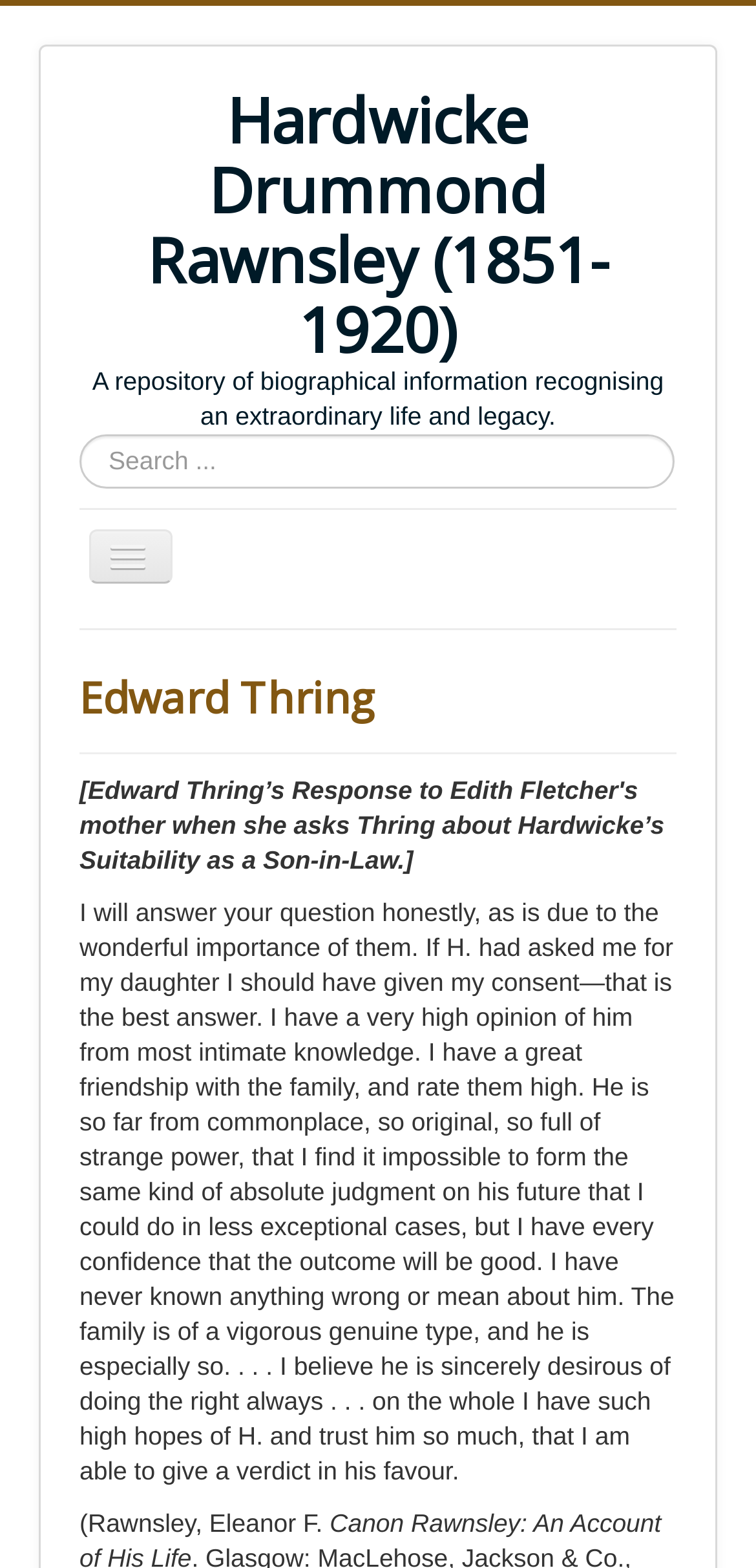Find the bounding box of the UI element described as: "Toggle Navigation". The bounding box coordinates should be given as four float values between 0 and 1, i.e., [left, top, right, bottom].

[0.118, 0.338, 0.229, 0.372]